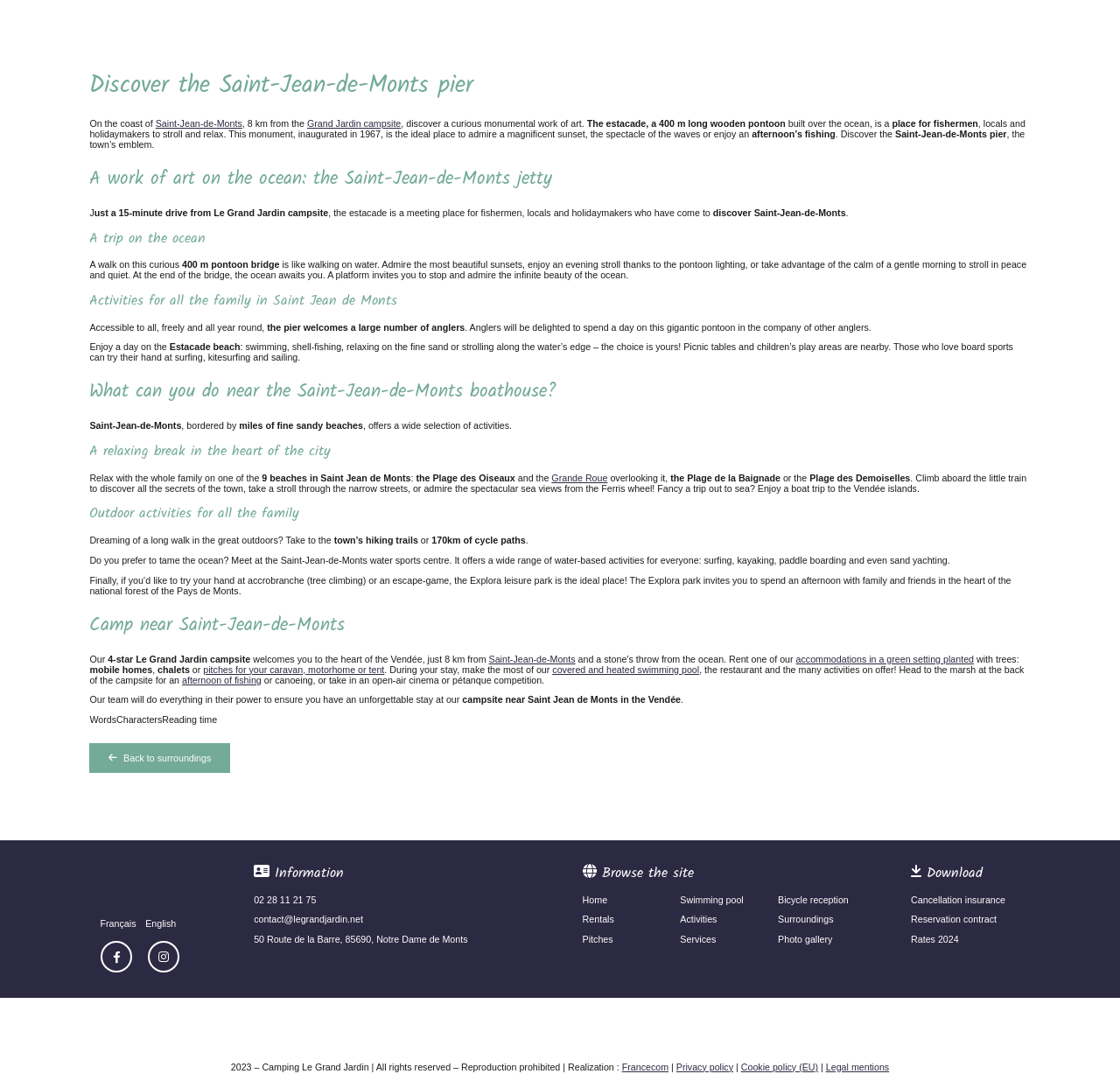Determine the bounding box for the UI element as described: "Reservation contract". The coordinates should be represented as four float numbers between 0 and 1, formatted as [left, top, right, bottom].

[0.813, 0.846, 0.89, 0.855]